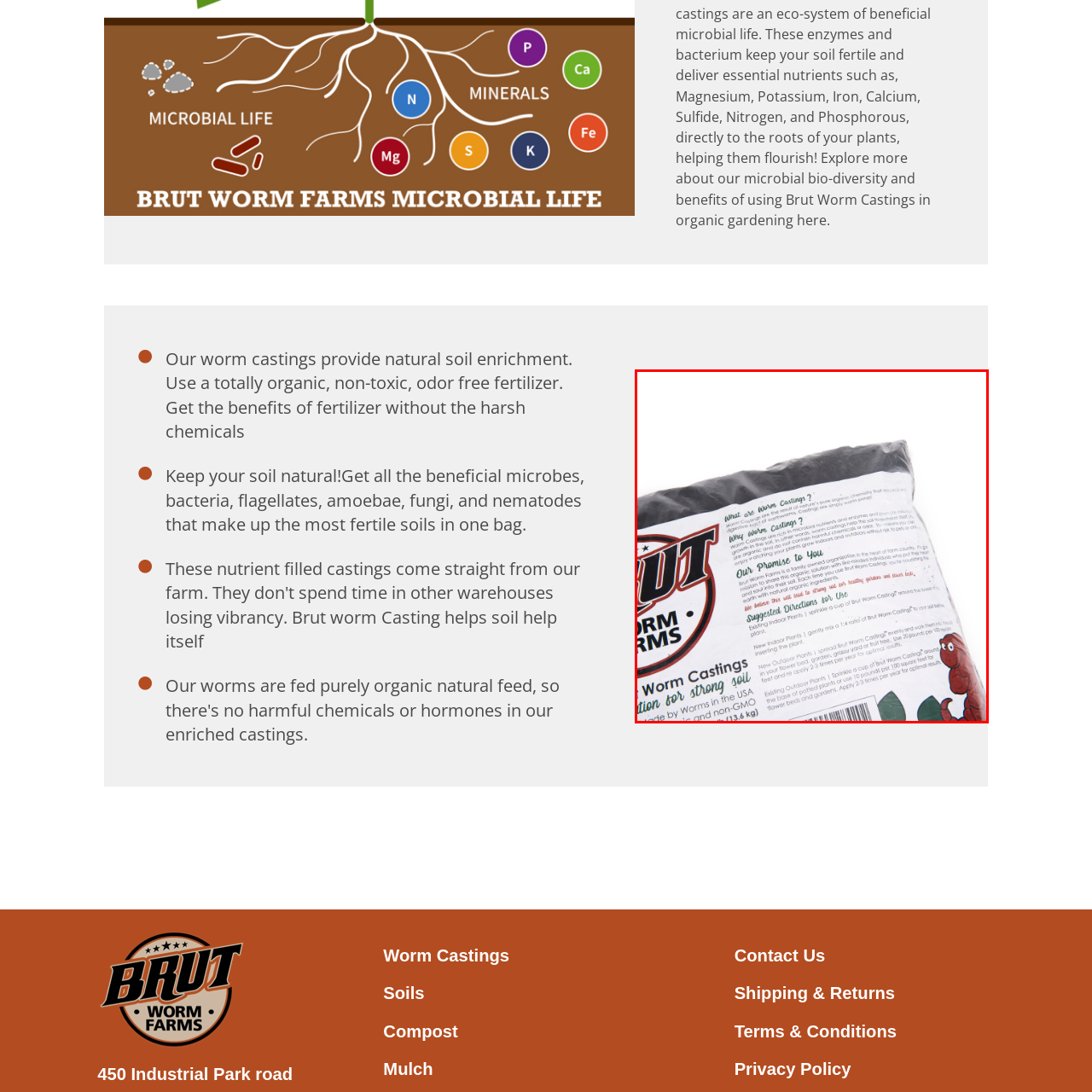Provide a comprehensive description of the image highlighted by the red bounding box.

The image showcases a package of worm castings from "Brut Worm Farms," featuring prominent branding and informative text about the product. The packaging is designed to highlight the benefits of using worm castings as a natural and organic soil enrichment option. Key phrases, such as "100% pure grade A organic," emphasize the product's quality and eco-friendliness. The back of the bag includes details on how to use the castings effectively, aligning with sustainable gardening practices. Additionally, the design incorporates eye-catching graphics, including illustrations of worms, reinforcing the organic and healthy theme of the product. This image serves as an informative representation of a natural fertilizer solution aimed at gardeners seeking non-toxic options.